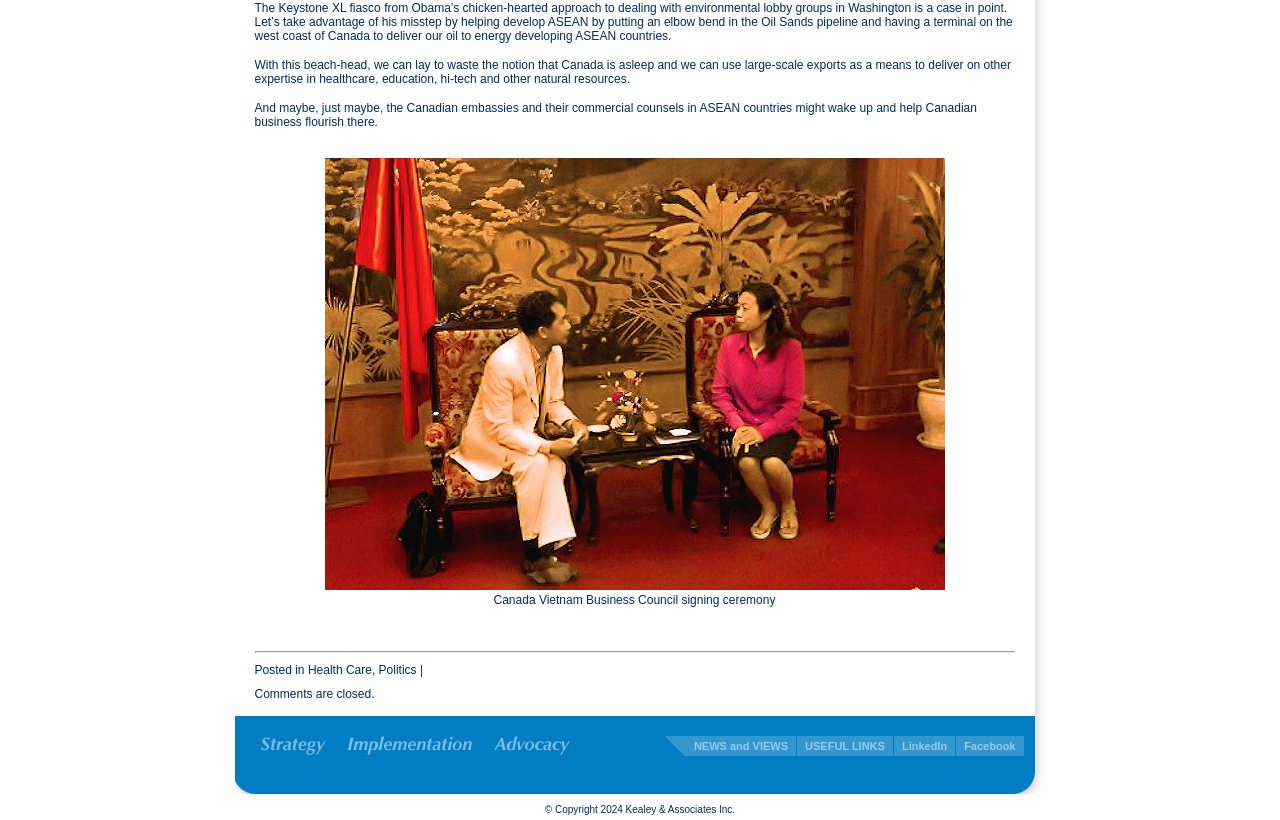Predict the bounding box of the UI element based on the description: "Health Care". The coordinates should be four float numbers between 0 and 1, formatted as [left, top, right, bottom].

[0.241, 0.809, 0.291, 0.826]